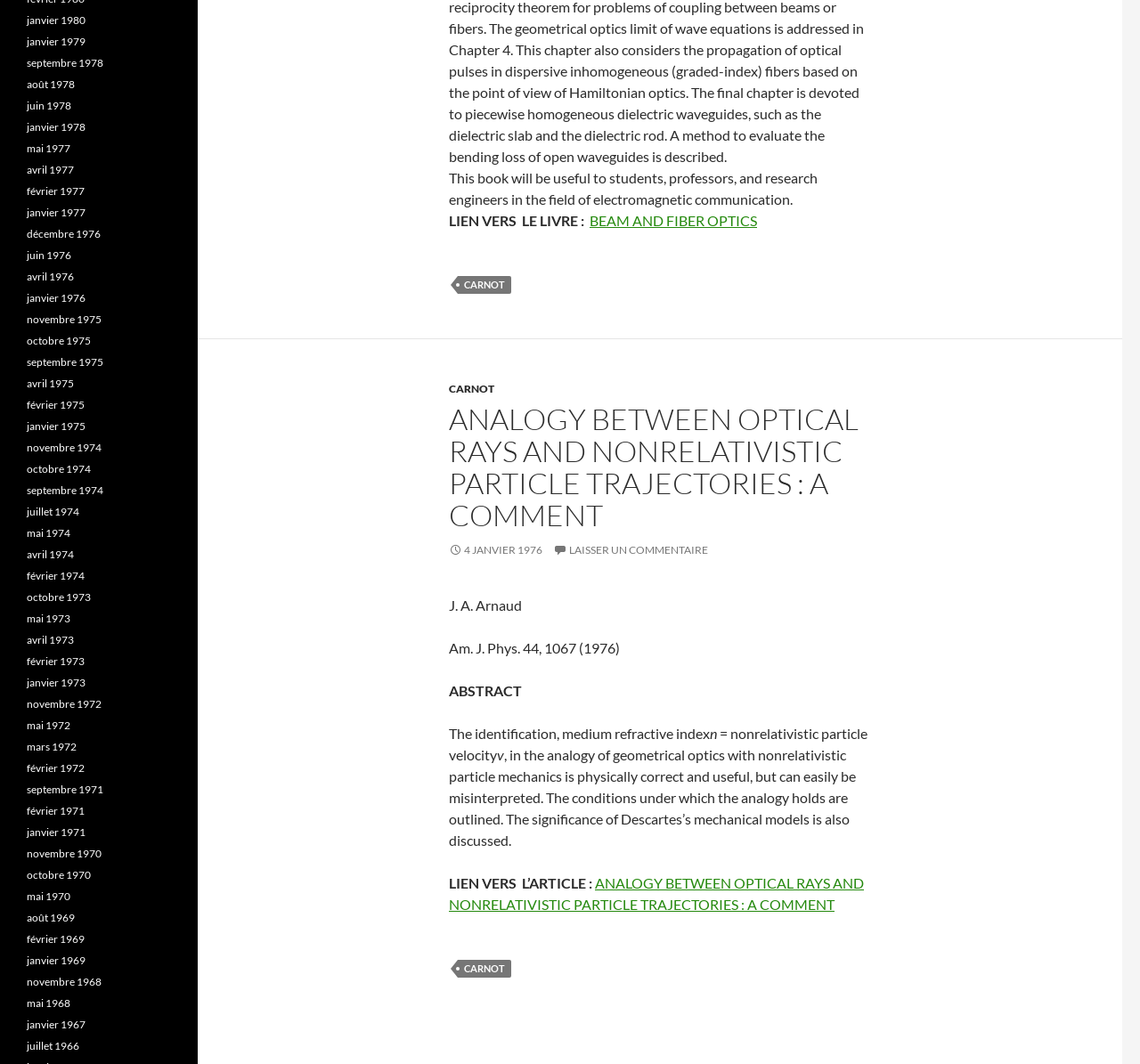Please find the bounding box coordinates (top-left x, top-left y, bottom-right x, bottom-right y) in the screenshot for the UI element described as follows: mai 1968

[0.023, 0.936, 0.062, 0.949]